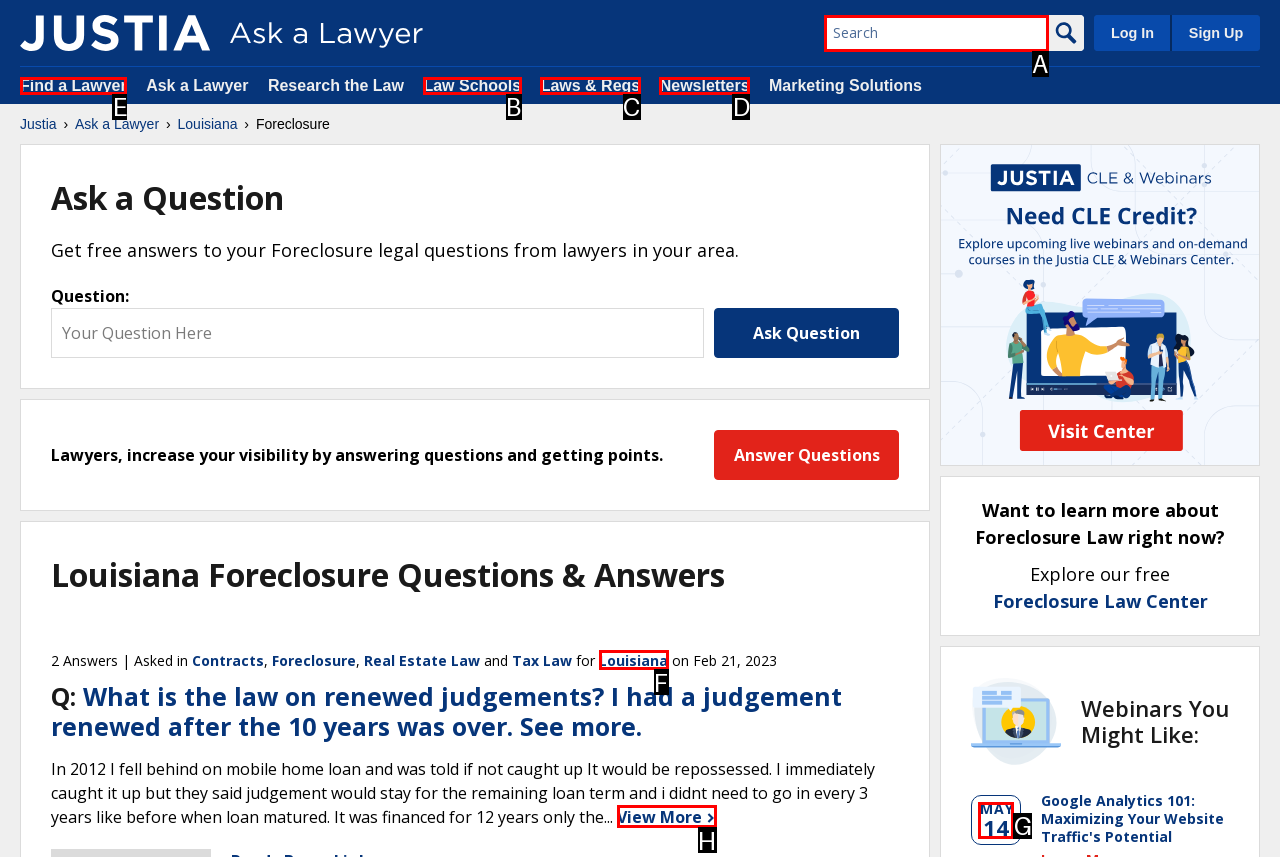Tell me which option I should click to complete the following task: Find a lawyer Answer with the option's letter from the given choices directly.

E